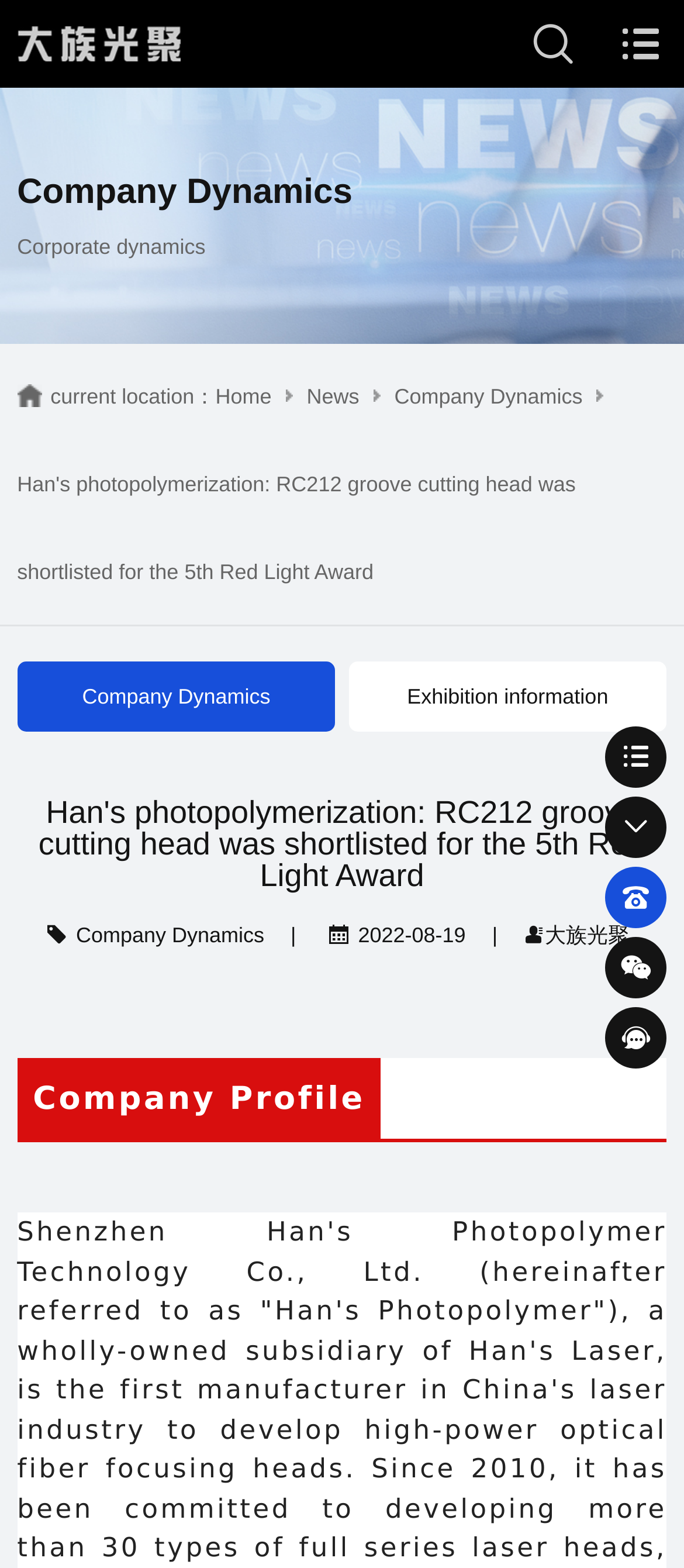Determine the bounding box coordinates of the region that needs to be clicked to achieve the task: "Check the company profile".

[0.048, 0.689, 0.534, 0.713]